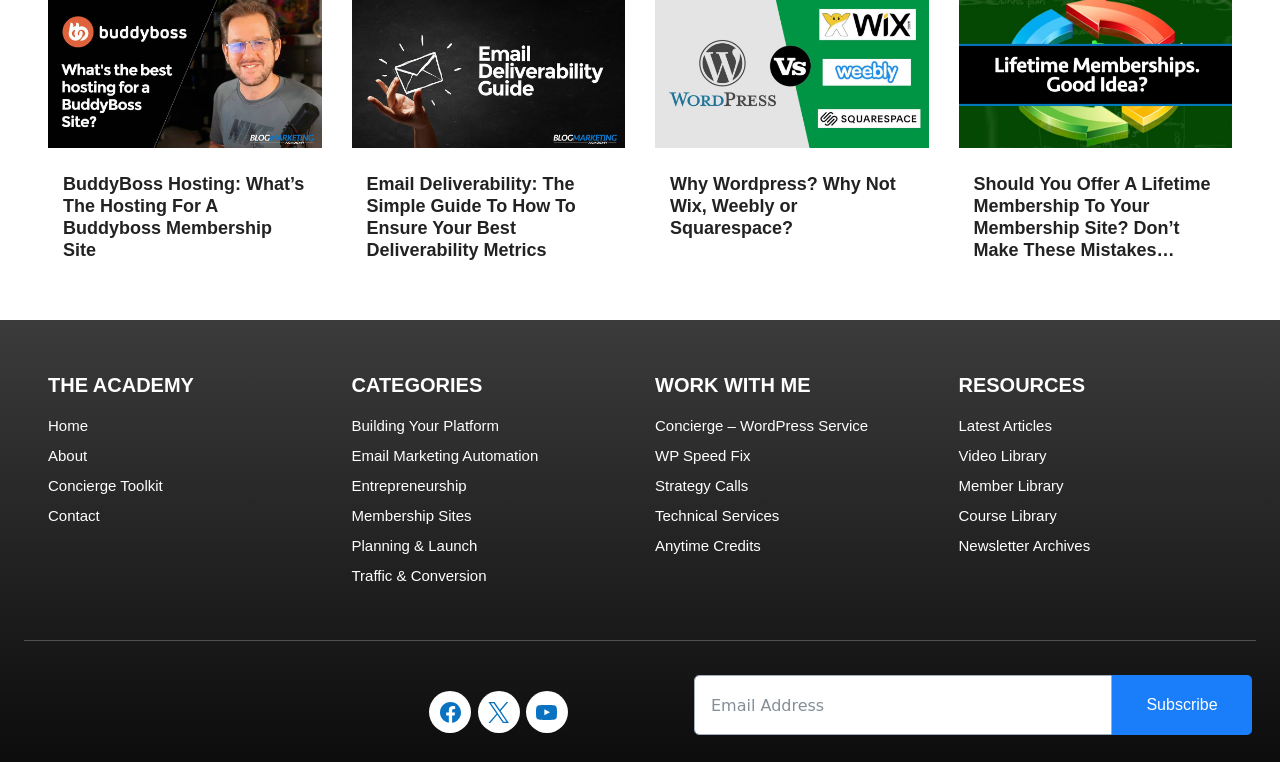Answer the following inquiry with a single word or phrase:
How many social media links are present at the bottom of the page?

3